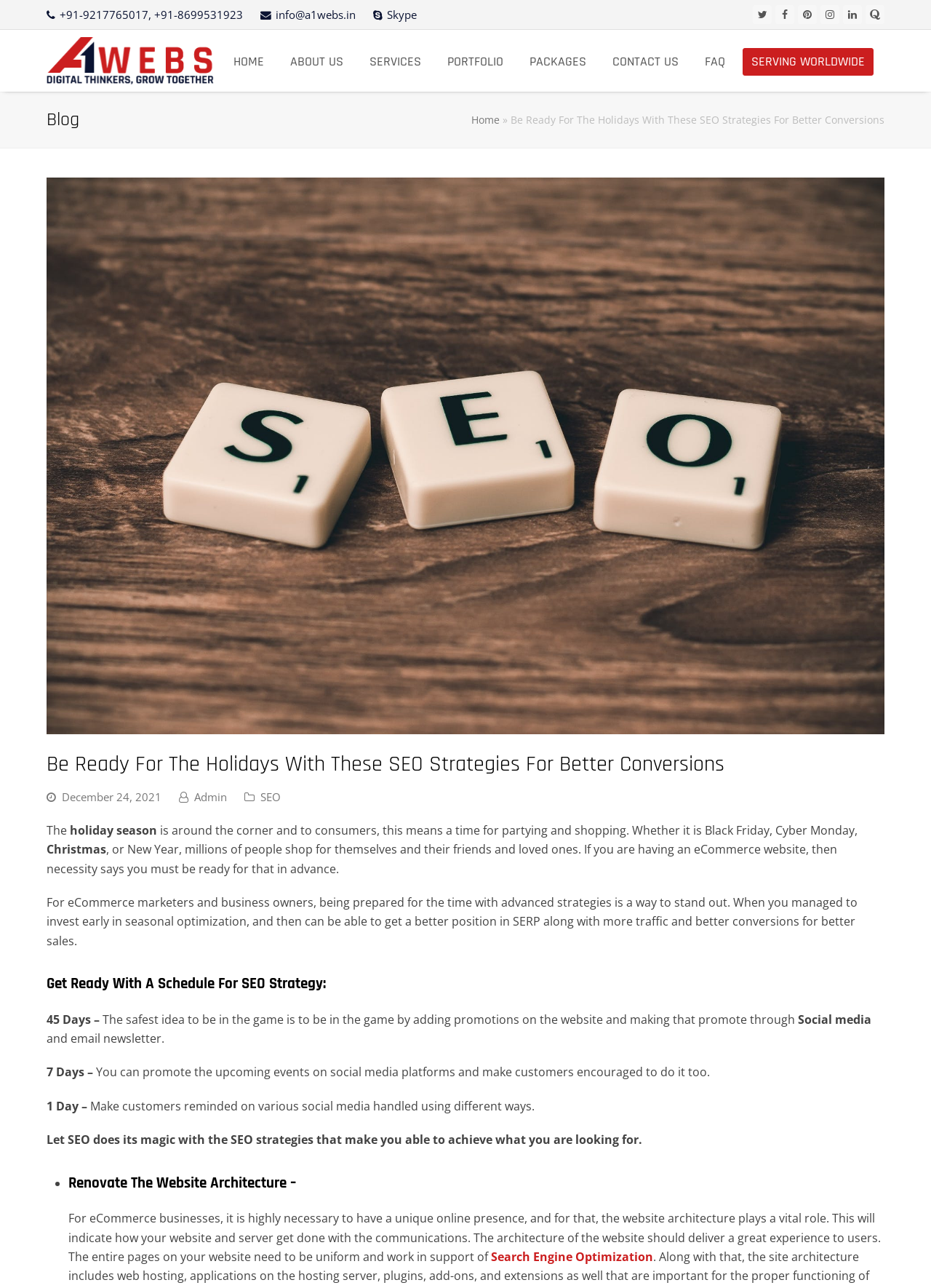Can you determine the bounding box coordinates of the area that needs to be clicked to fulfill the following instruction: "Navigate to HOME"?

[0.251, 0.033, 0.284, 0.061]